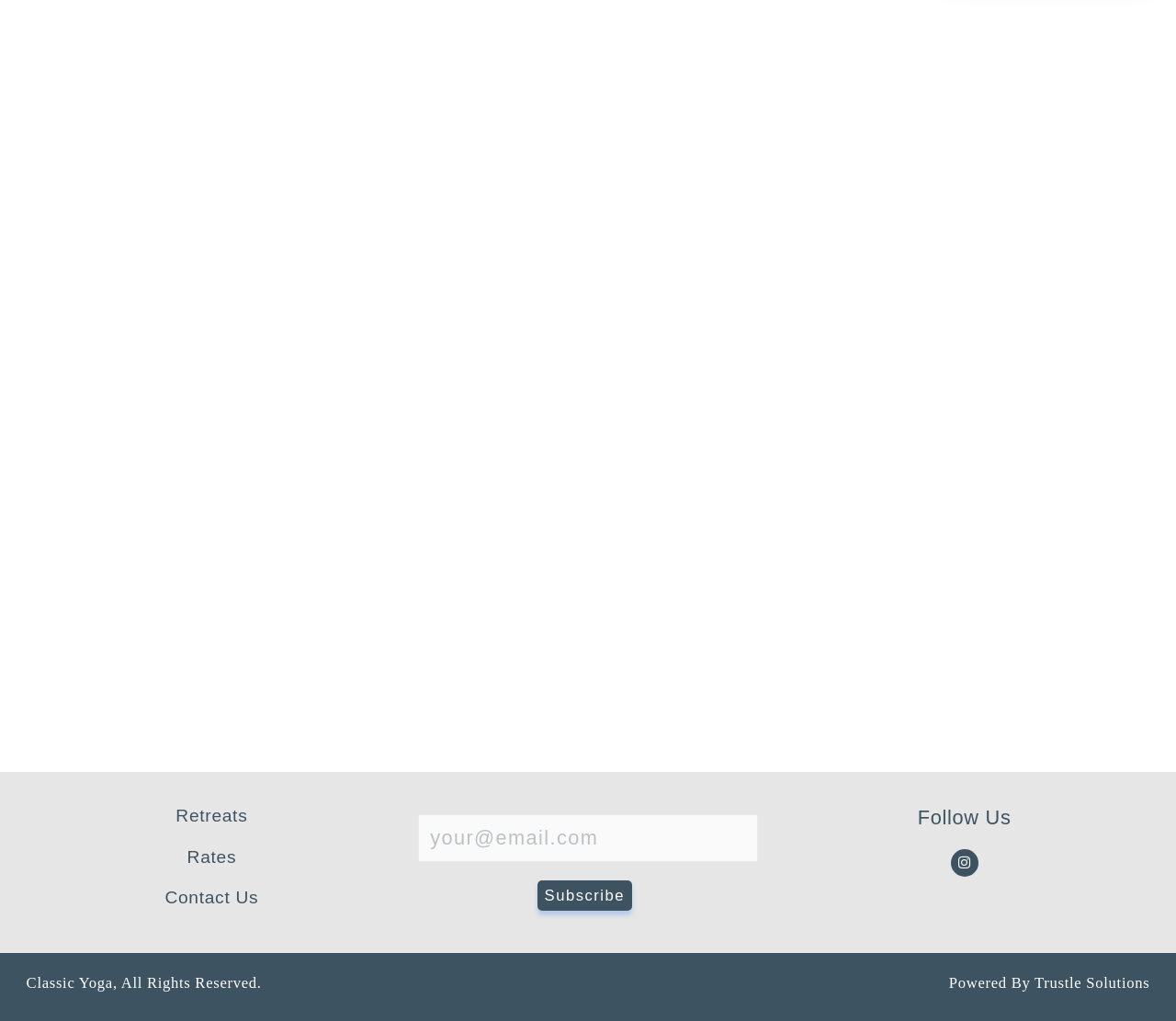Using the element description name="mf-email" placeholder="your@email.com", predict the bounding box coordinates for the UI element. Provide the coordinates in (top-left x, top-left y, bottom-right x, bottom-right y) format with values ranging from 0 to 1.

[0.356, 0.797, 0.644, 0.844]